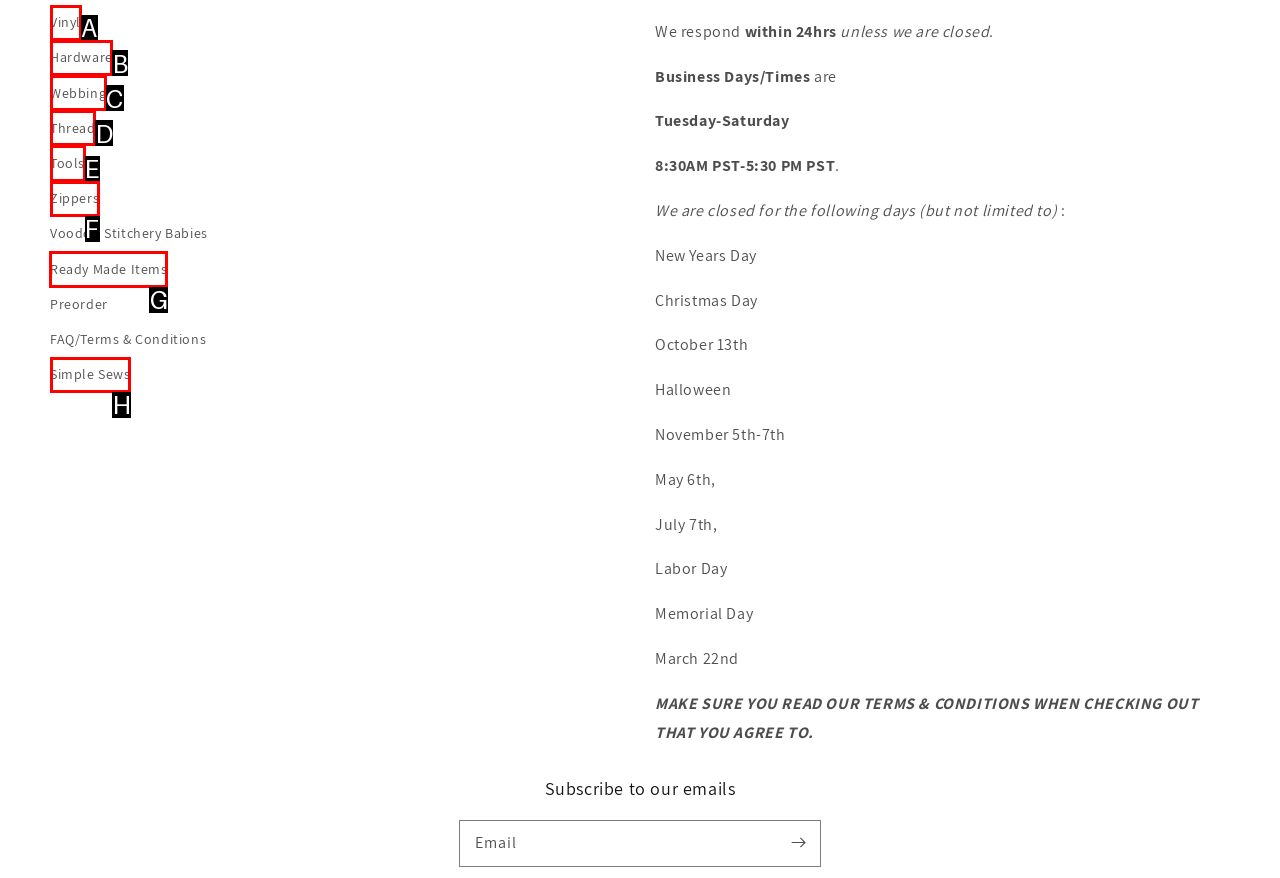Tell me which one HTML element I should click to complete the following task: View Ready Made Items
Answer with the option's letter from the given choices directly.

G